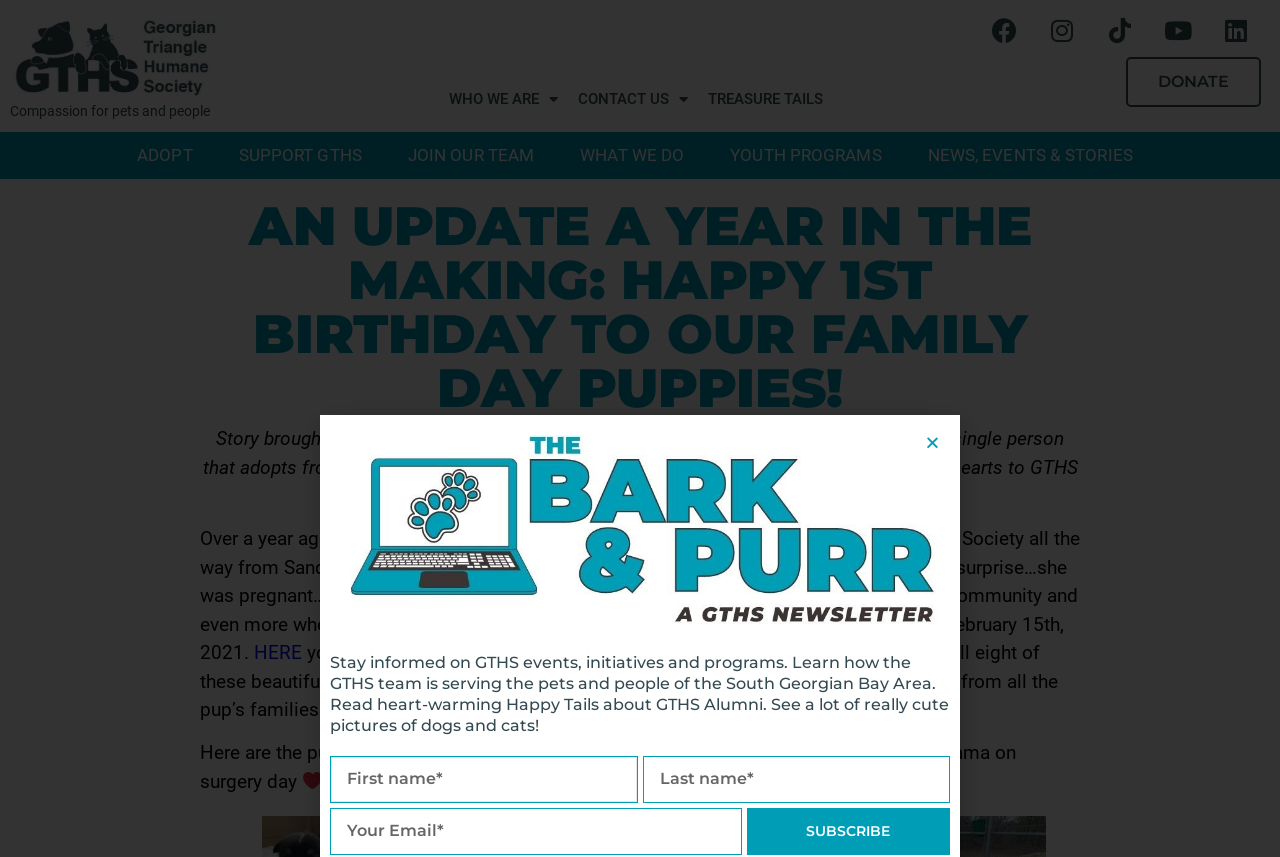Please identify the bounding box coordinates of the element I need to click to follow this instruction: "Click the 'ADOPT' link".

[0.093, 0.158, 0.172, 0.206]